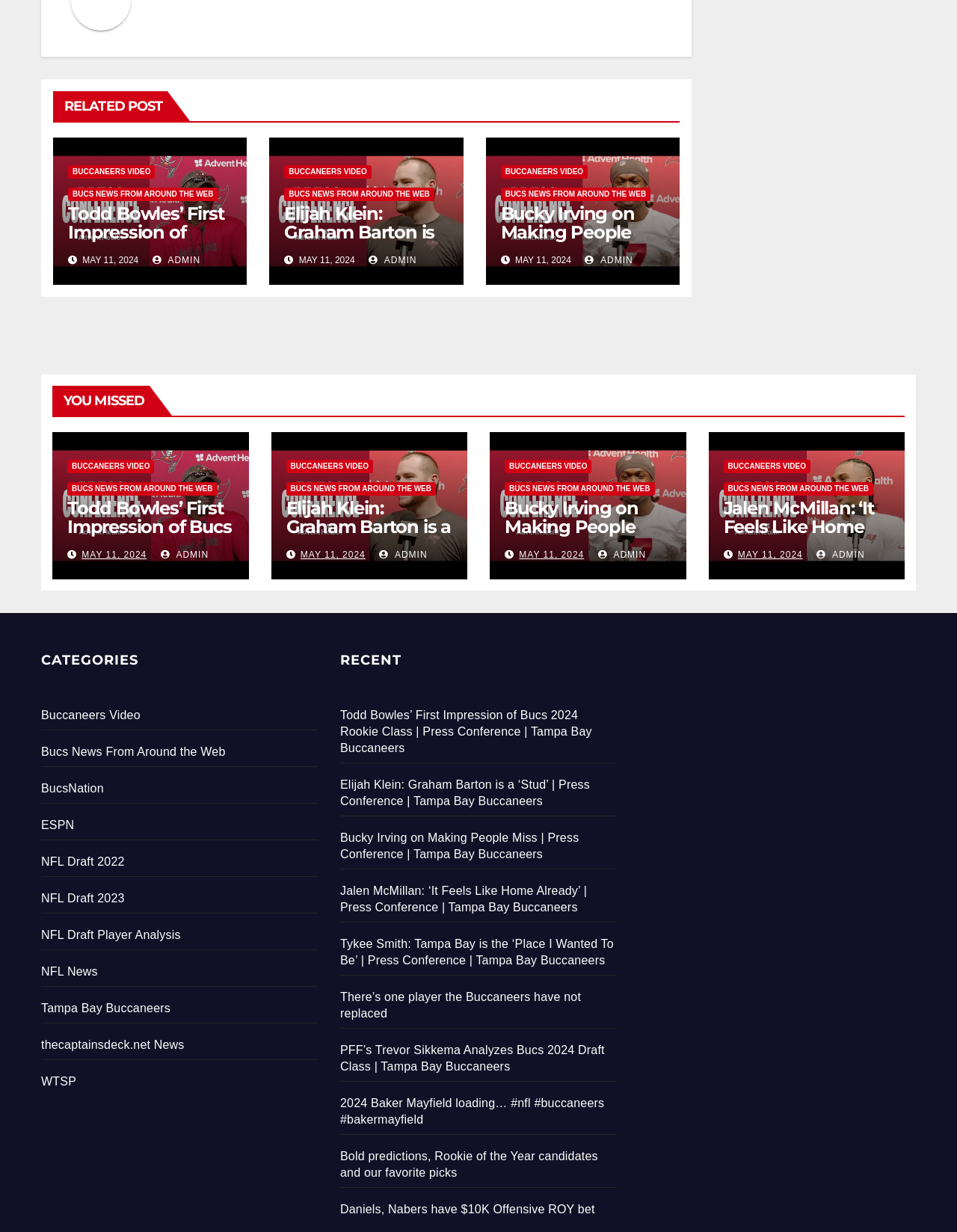How many 'heading' elements are under the 'Root Element'?
Using the visual information, reply with a single word or short phrase.

7